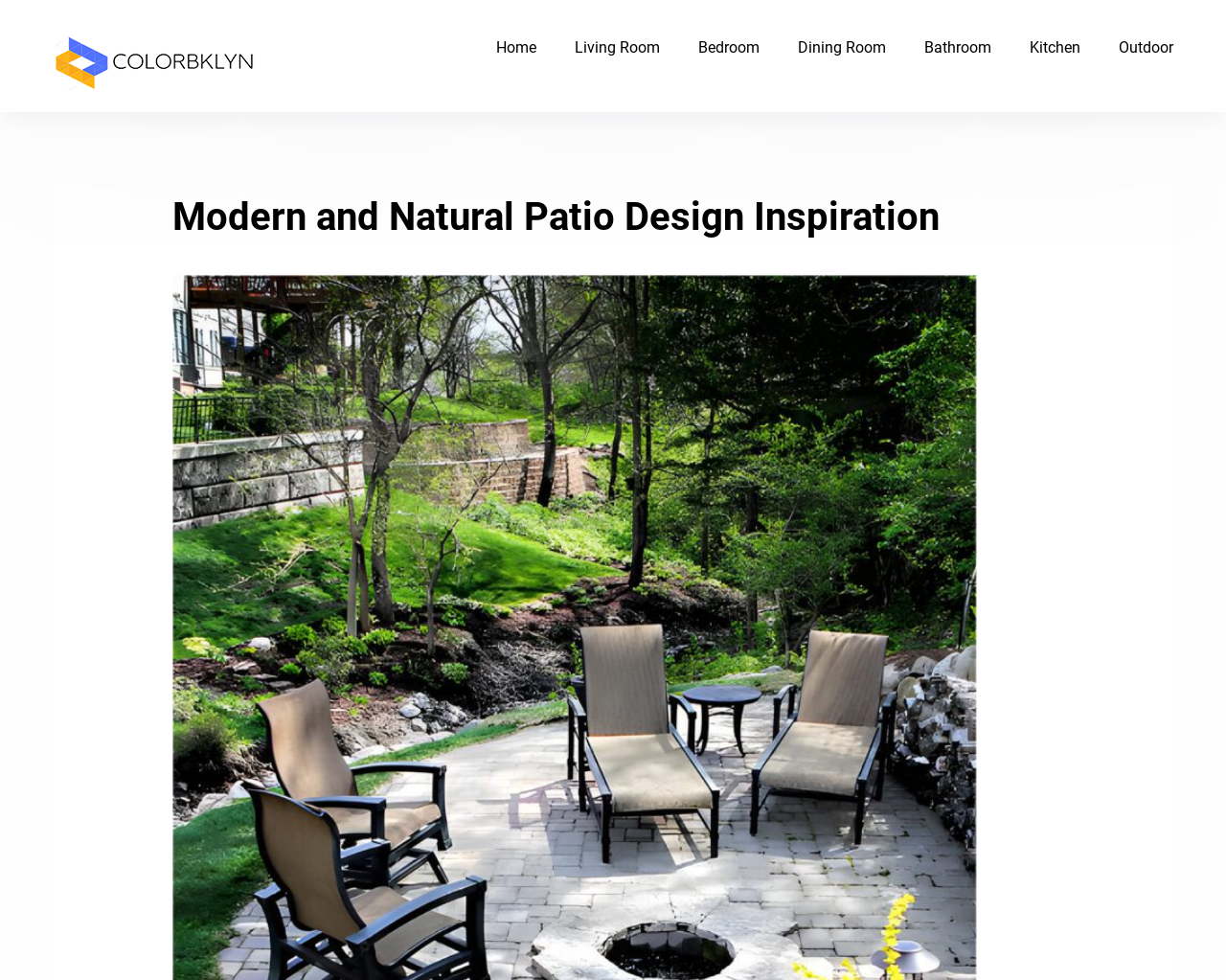Can you extract the headline from the webpage for me?

Modern and Natural Patio Design Inspiration